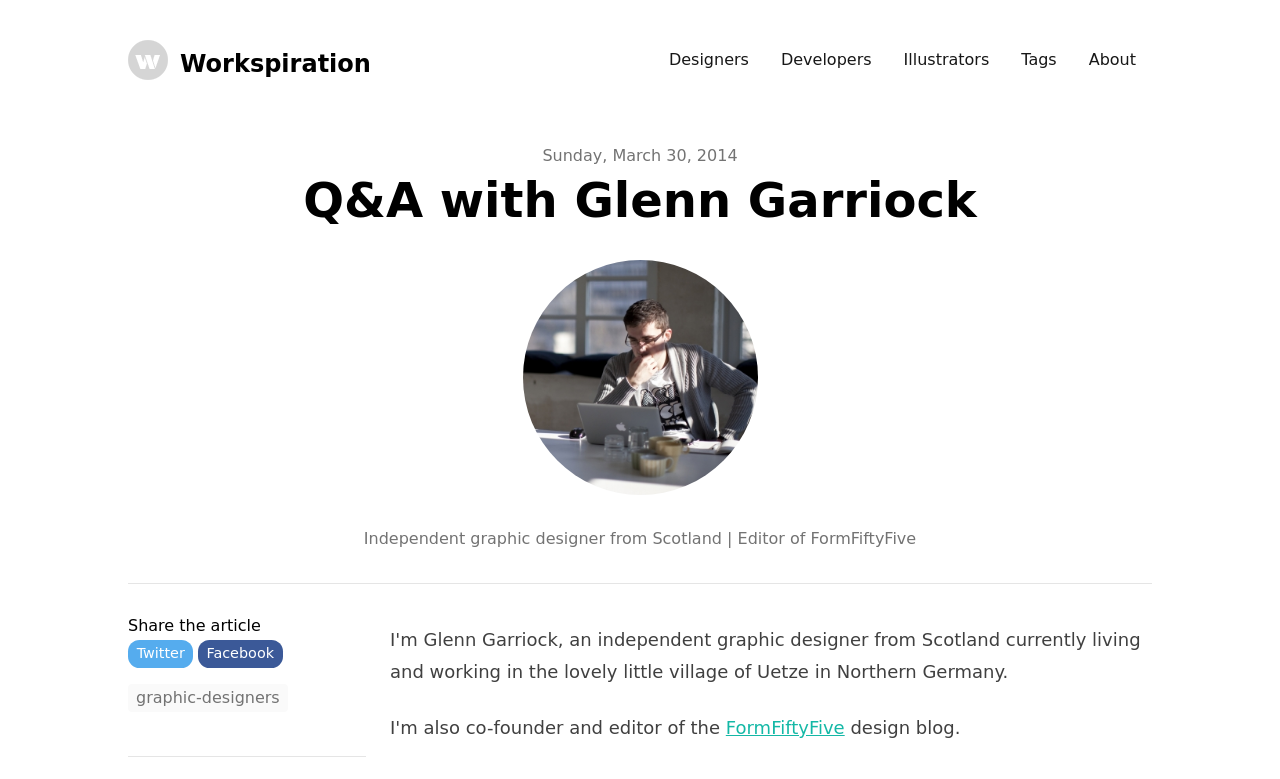How can the article be shared?
Please give a detailed and thorough answer to the question, covering all relevant points.

The webpage contains links to share the article on Twitter and Facebook, which are two ways to share the article.